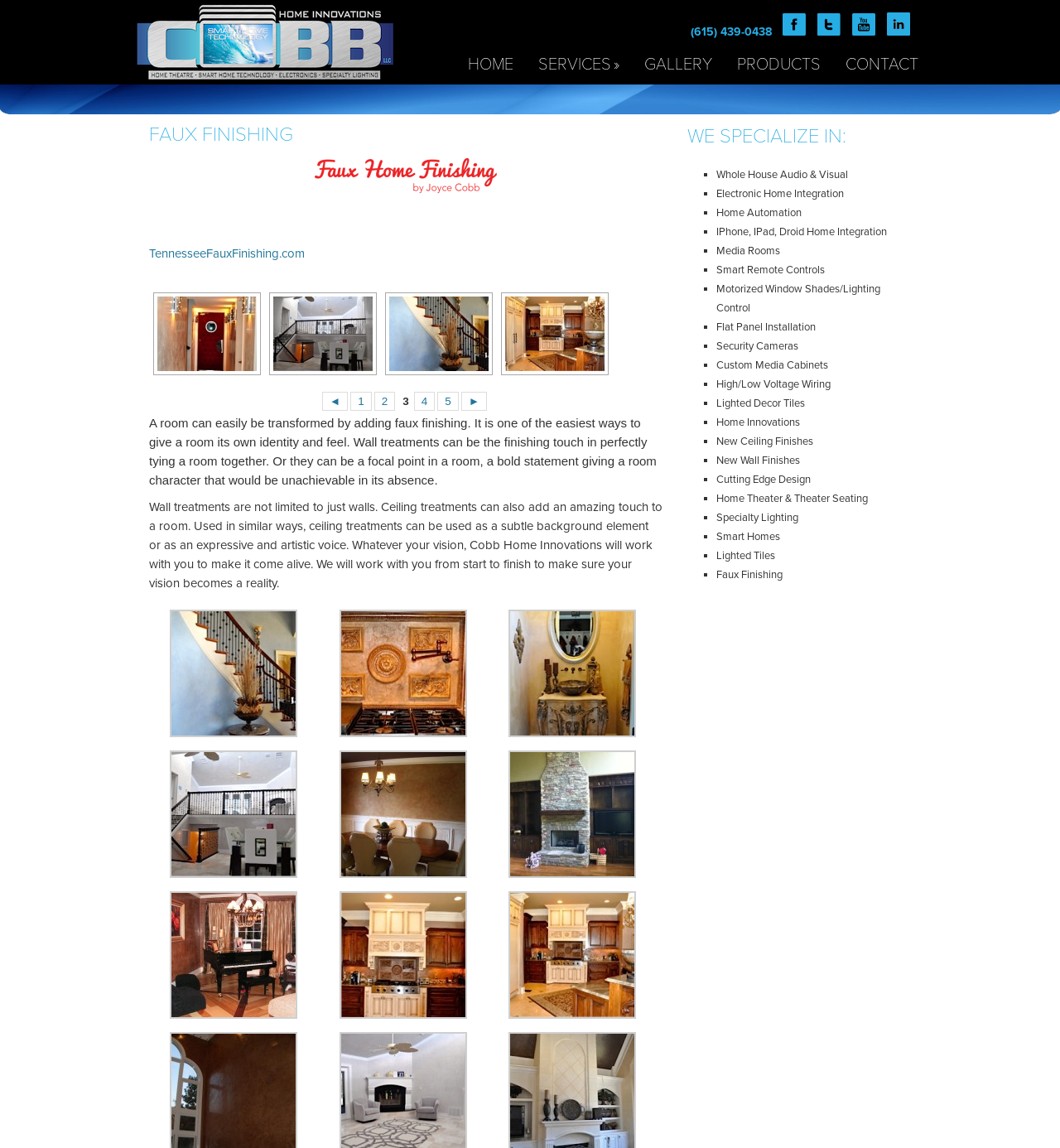Detail the features and information presented on the webpage.

This webpage is about Faux Finishing services provided by Cobb Home Innovations, specializing in beautifying homes in Franklin, Brentwood, Murfreesboro, and Nashville, TN. 

At the top of the page, there is a phone number and four social media links with their corresponding icons. Below them, there is a navigation menu with links to HOME, SERVICES, GALLERY, PRODUCTS, CONTACT, TESTIMONIALS, and LIGHTING. 

On the left side of the page, there is a logo of Cobb Faux Finishing, followed by a brief introduction to faux finishing, which can transform a room by adding a unique identity and feel. 

Below the introduction, there are five images, each with a link, showcasing different faux finishing designs. 

To the right of the introduction, there is a section highlighting the benefits of wall and ceiling treatments, which can add an amazing touch to a room. This section is followed by a series of description lists, each containing a link to an image, showcasing different design options. 

On the right side of the page, there is a complementary section, which lists the specialties of Cobb Home Innovations, including Whole House Audio & Visual, Electronic Home Integration, Home Automation, and IPhone, IPad, Droid Home Integration.